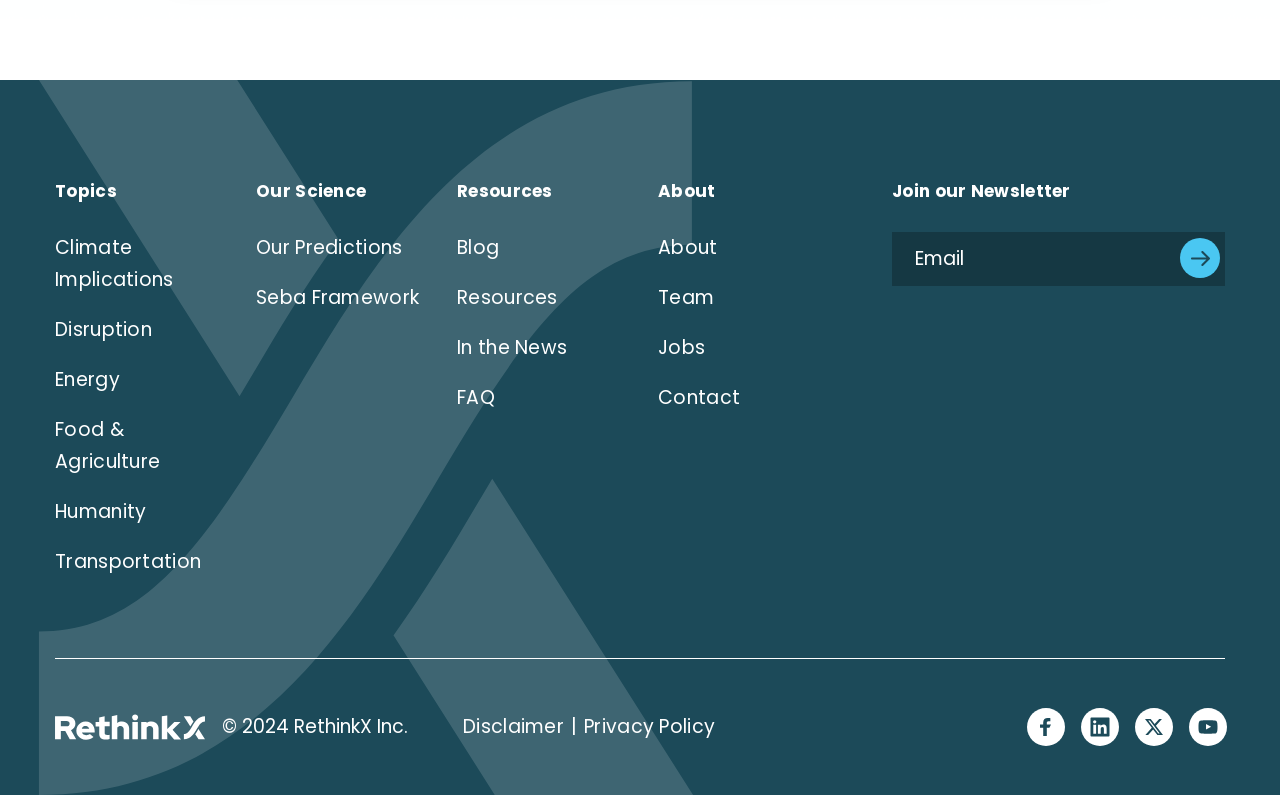Identify the bounding box coordinates for the element you need to click to achieve the following task: "Sign up for the newsletter". Provide the bounding box coordinates as four float numbers between 0 and 1, in the form [left, top, right, bottom].

[0.922, 0.299, 0.953, 0.35]